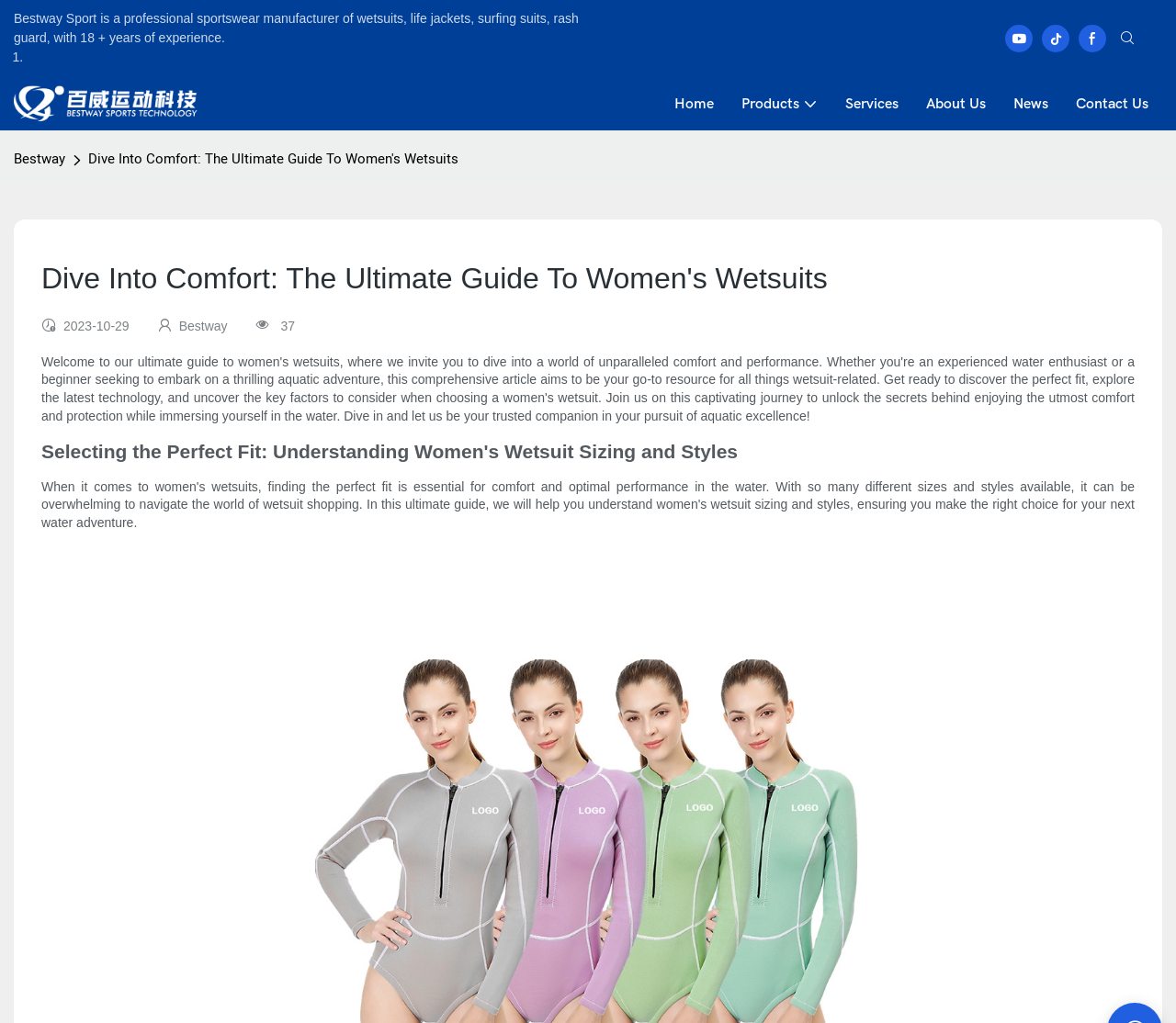Given the element description, predict the bounding box coordinates in the format (top-left x, top-left y, bottom-right x, bottom-right y), using floating point numbers between 0 and 1: Princess Cut Halo Diamond Rings

None